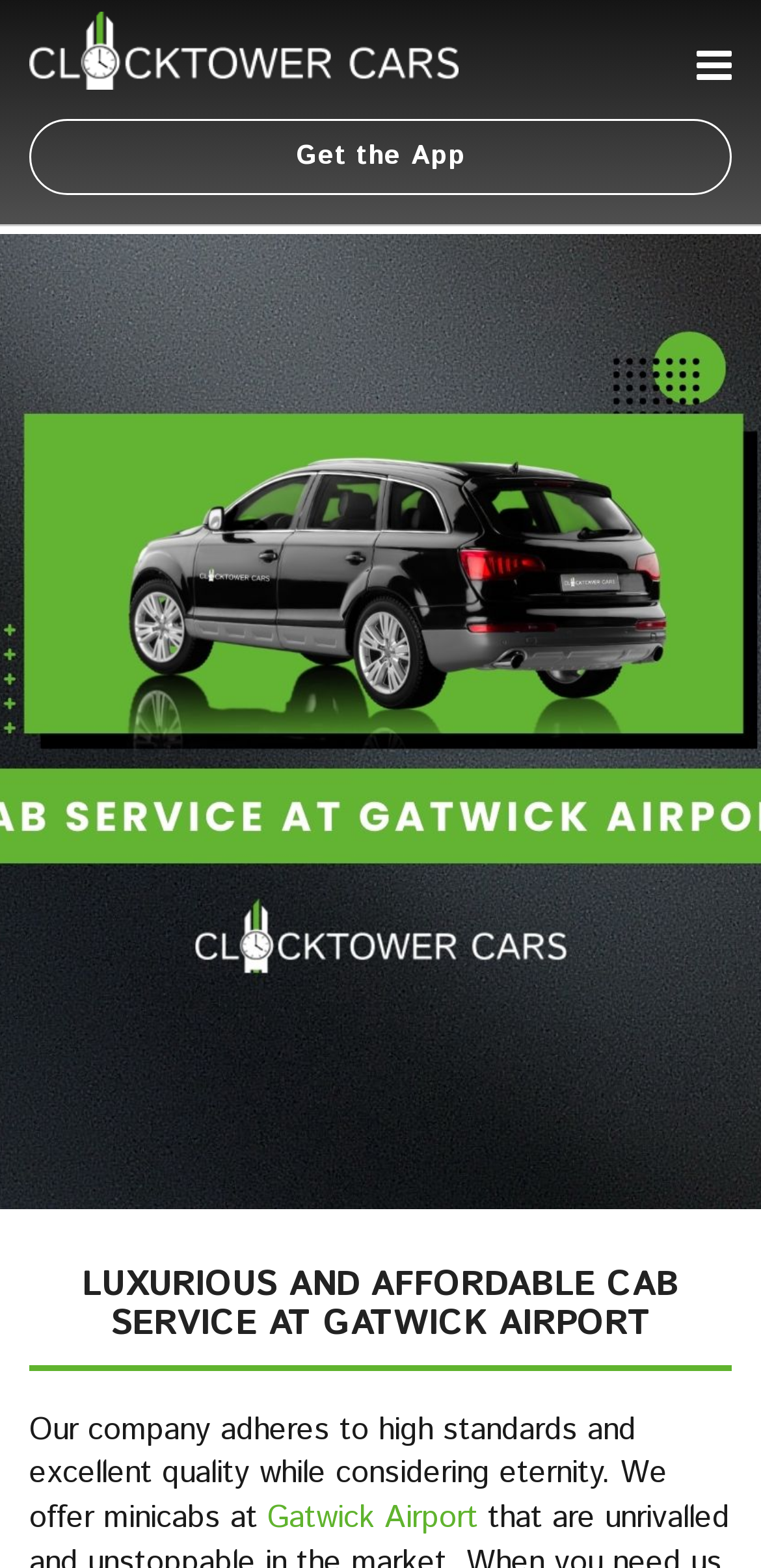Answer the following inquiry with a single word or phrase:
What is the purpose of the 'Get the App' link?

To download the app